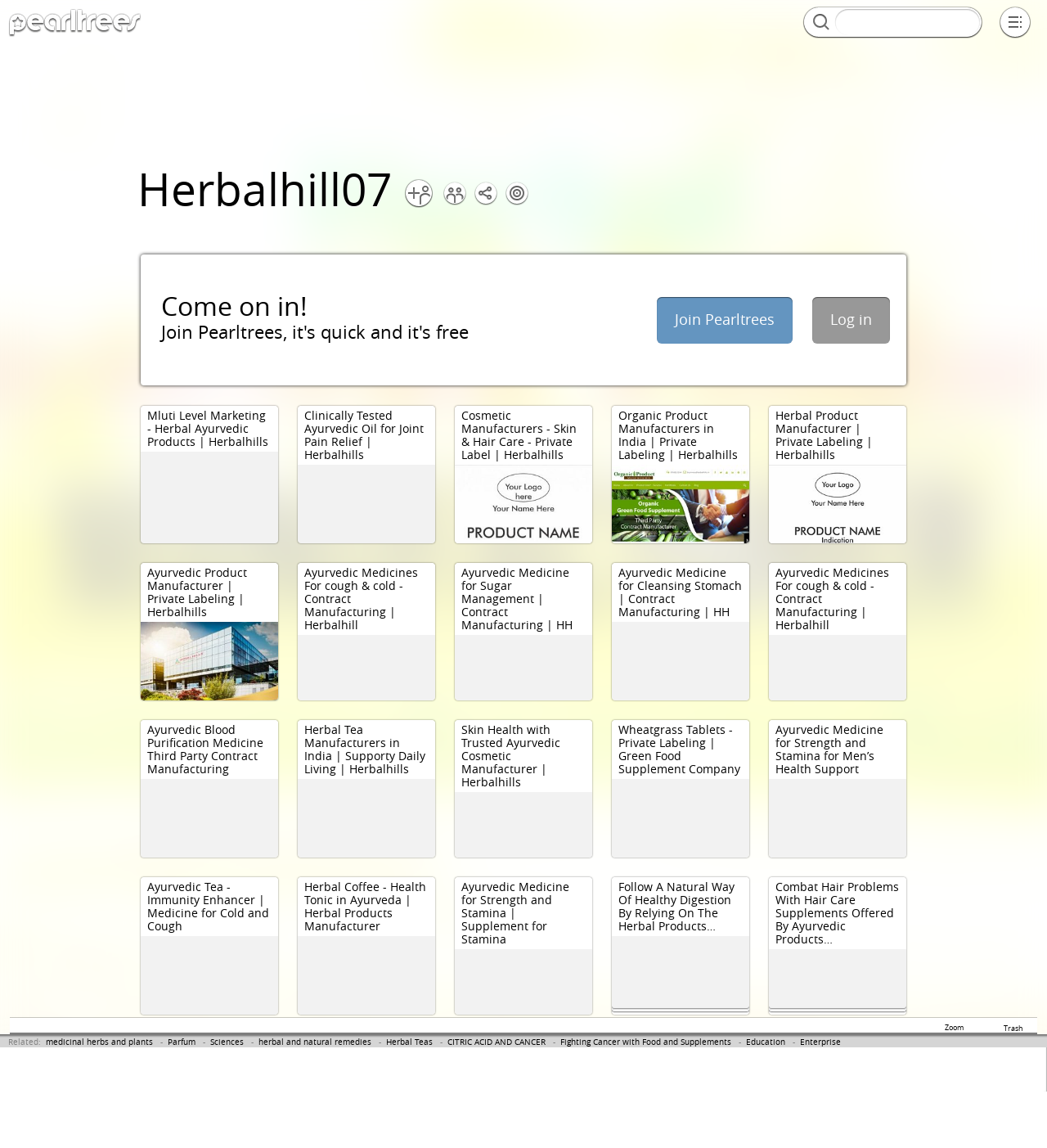Locate the bounding box coordinates of the clickable area to execute the instruction: "Click on the 'medicinal herbs and plants' link". Provide the coordinates as four float numbers between 0 and 1, represented as [left, top, right, bottom].

[0.044, 0.903, 0.146, 0.912]